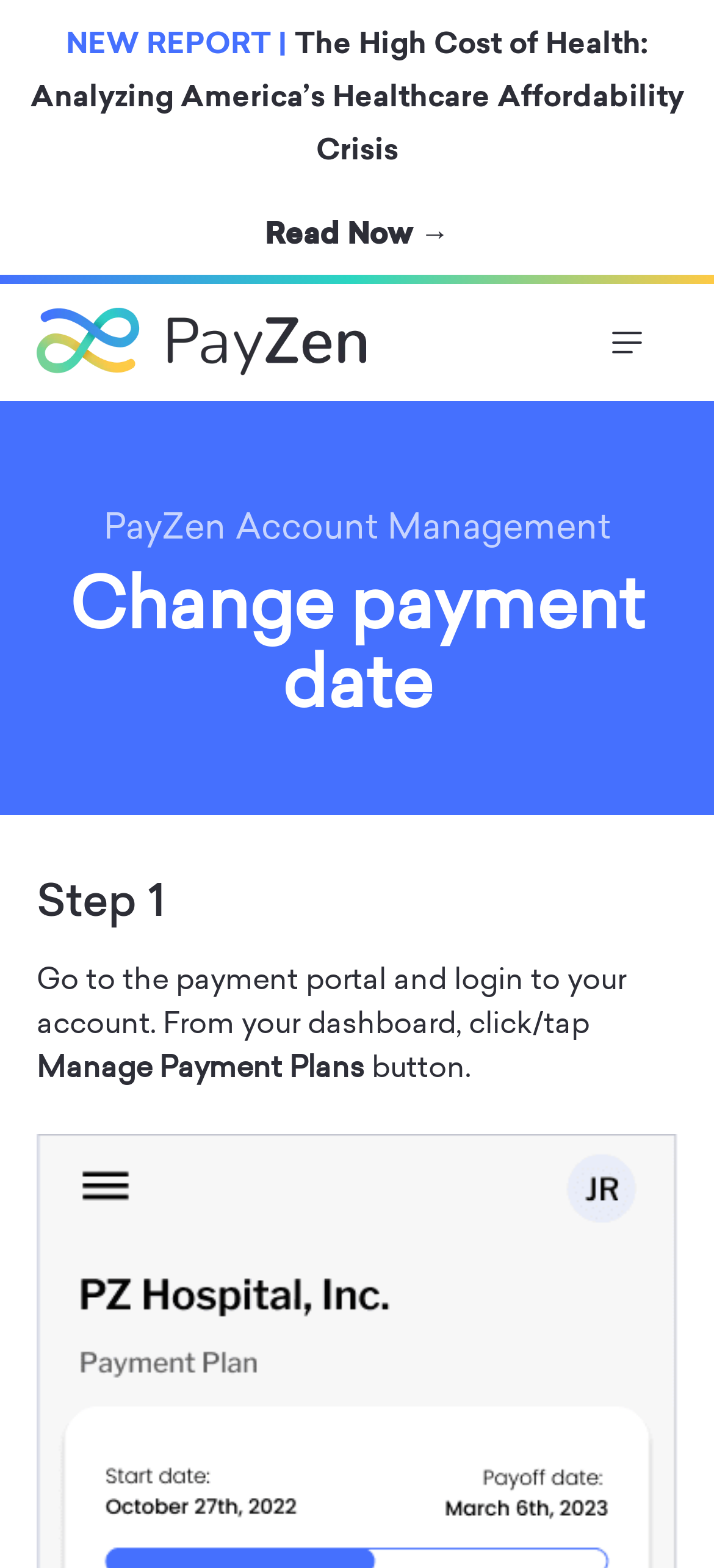Give a concise answer using one word or a phrase to the following question:
What is the first step to change the payment date?

Login to account